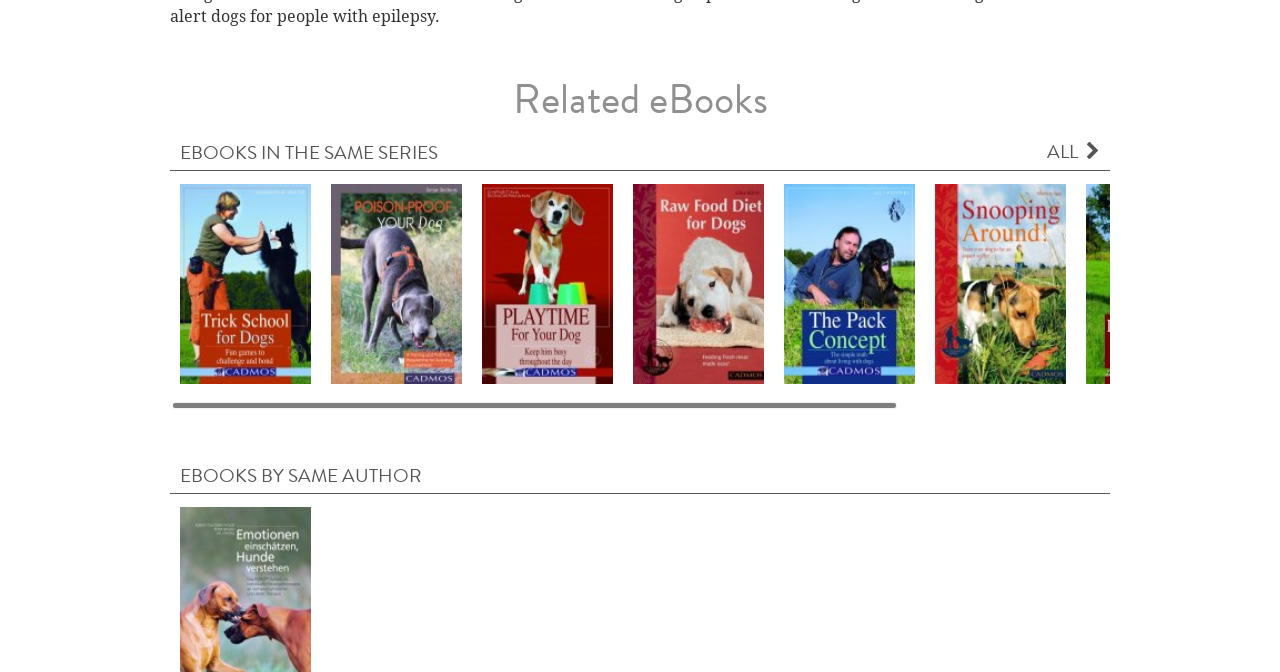Locate the bounding box coordinates of the area you need to click to fulfill this instruction: 'Explore eBooks in the same series'. The coordinates must be in the form of four float numbers ranging from 0 to 1: [left, top, right, bottom].

[0.141, 0.199, 0.859, 0.244]